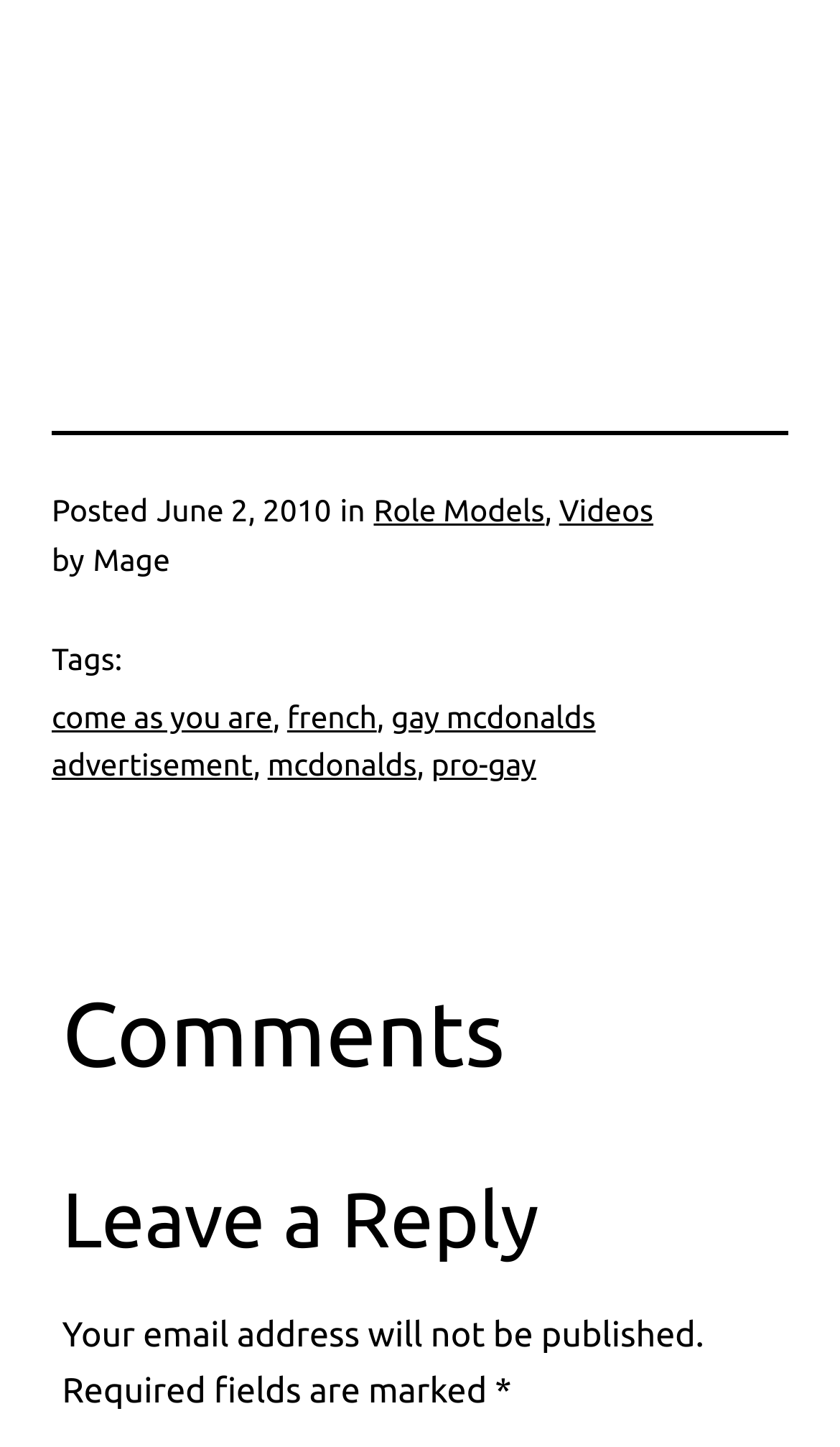Give a concise answer of one word or phrase to the question: 
What is the category of the post?

Role Models